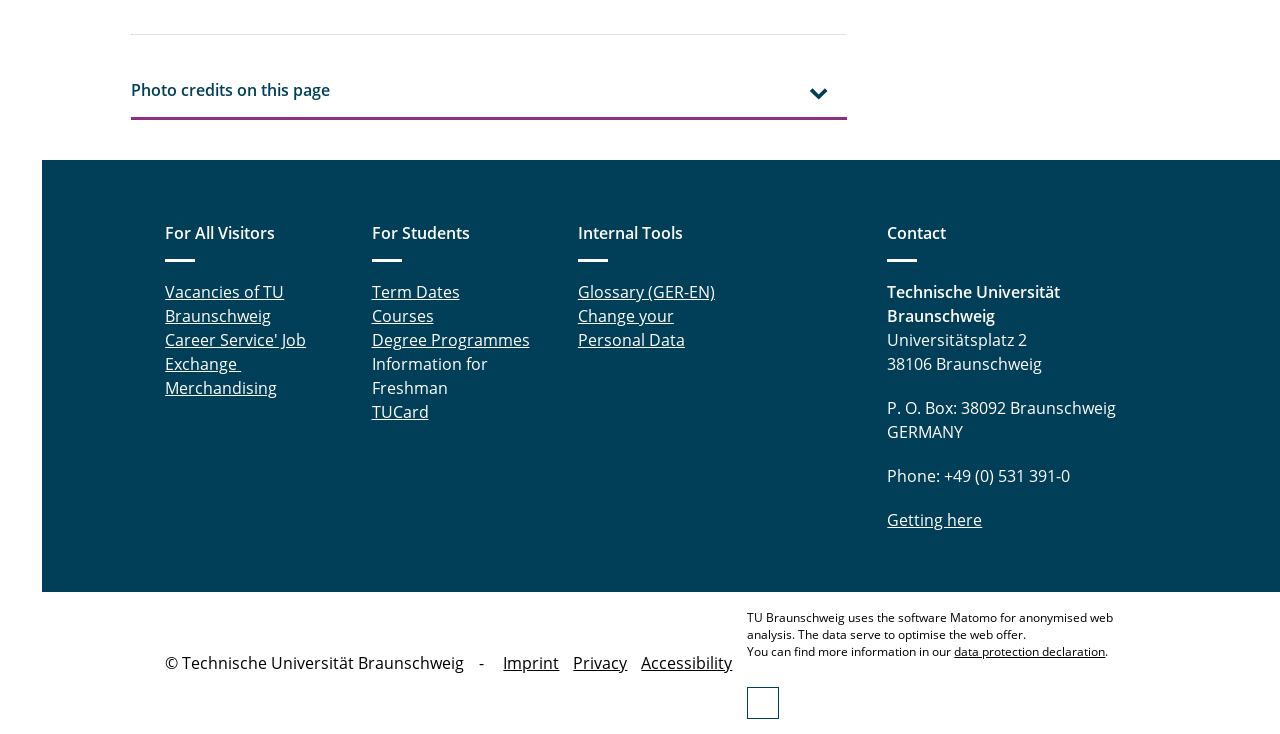Identify the bounding box coordinates for the UI element that matches this description: "Career Service' Job Exchange".

[0.129, 0.449, 0.239, 0.511]